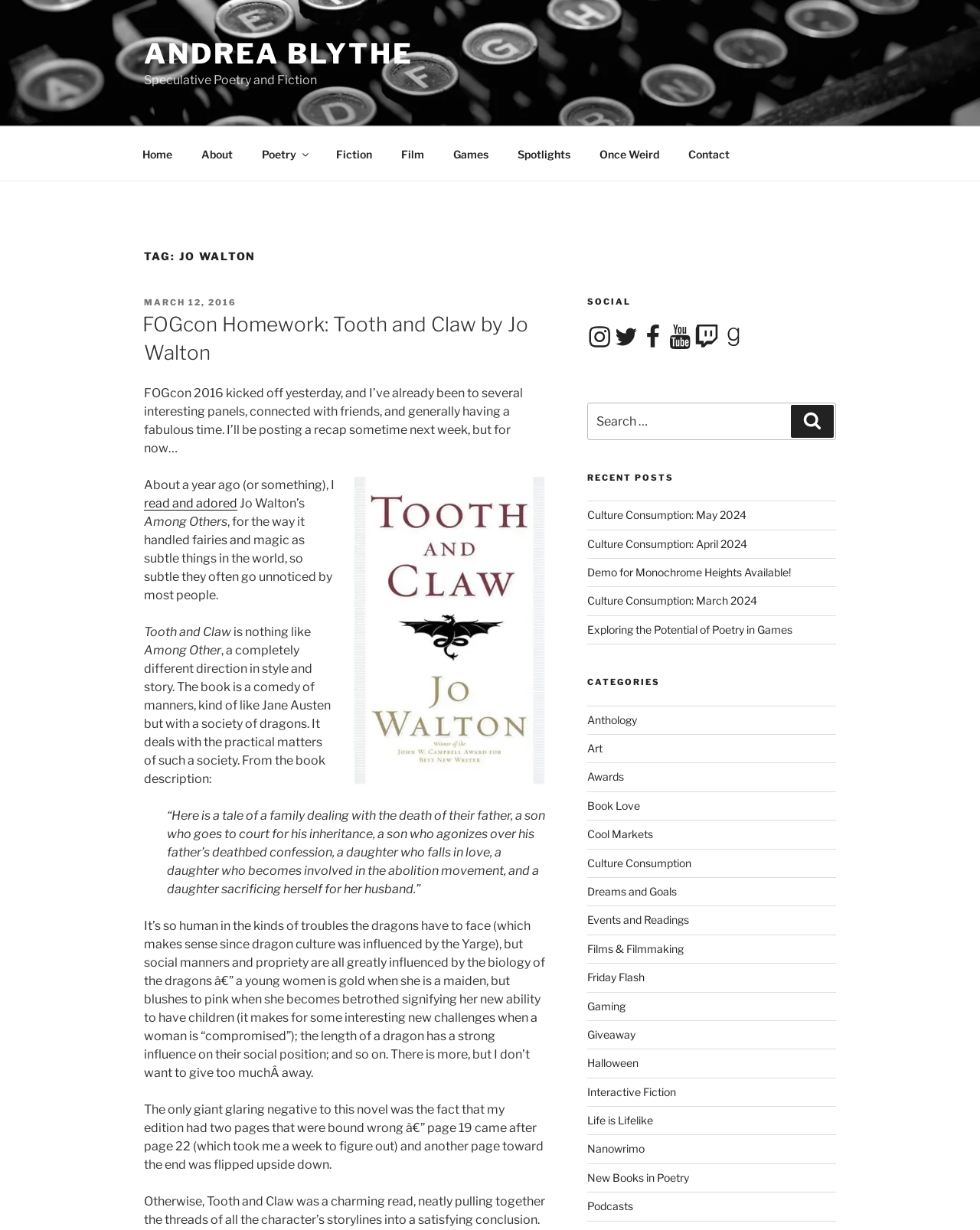What is the title of the book being reviewed?
Answer the question in a detailed and comprehensive manner.

The question asks for the title of the book being reviewed. By reading the post, we can find the title 'Tooth and Claw' mentioned in the text, specifically in the sentence 'It’s so human in the kinds of troubles the dragons have to face (which makes sense since dragon culture was influenced by the Yarge), but social manners and propriety are all greatly influenced by the biology of the dragons â€” a young women is gold when she is a maiden, but blushes to pink when she becomes betrothed signifying her new ability to have children (it makes for some interesting new challenges when a woman is “compromised”); the length of a dragon has a strong influence on their social position; and so on.'.